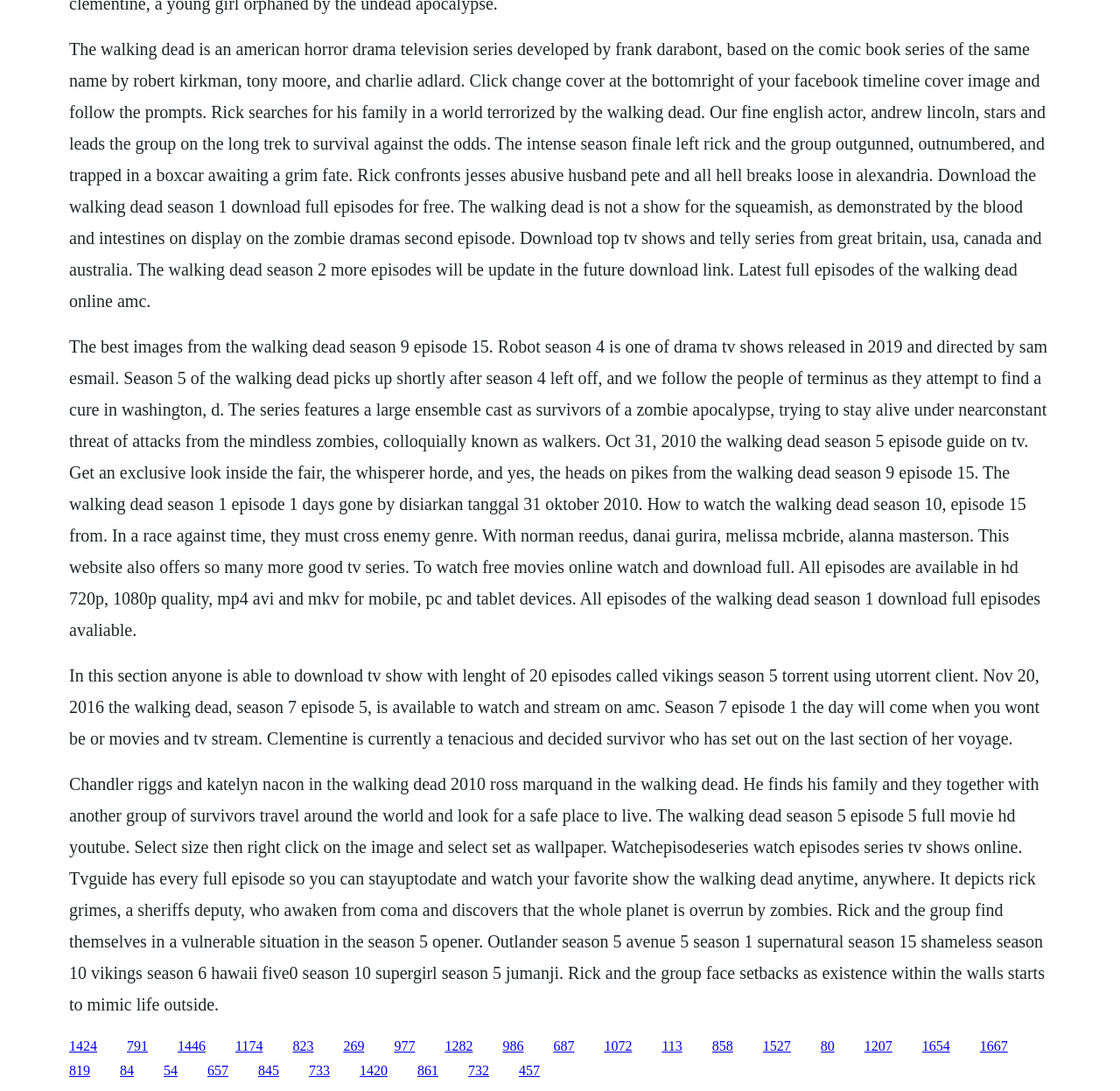Please find the bounding box coordinates of the section that needs to be clicked to achieve this instruction: "Click the link to download Vikings Season 5".

[0.062, 0.61, 0.928, 0.685]